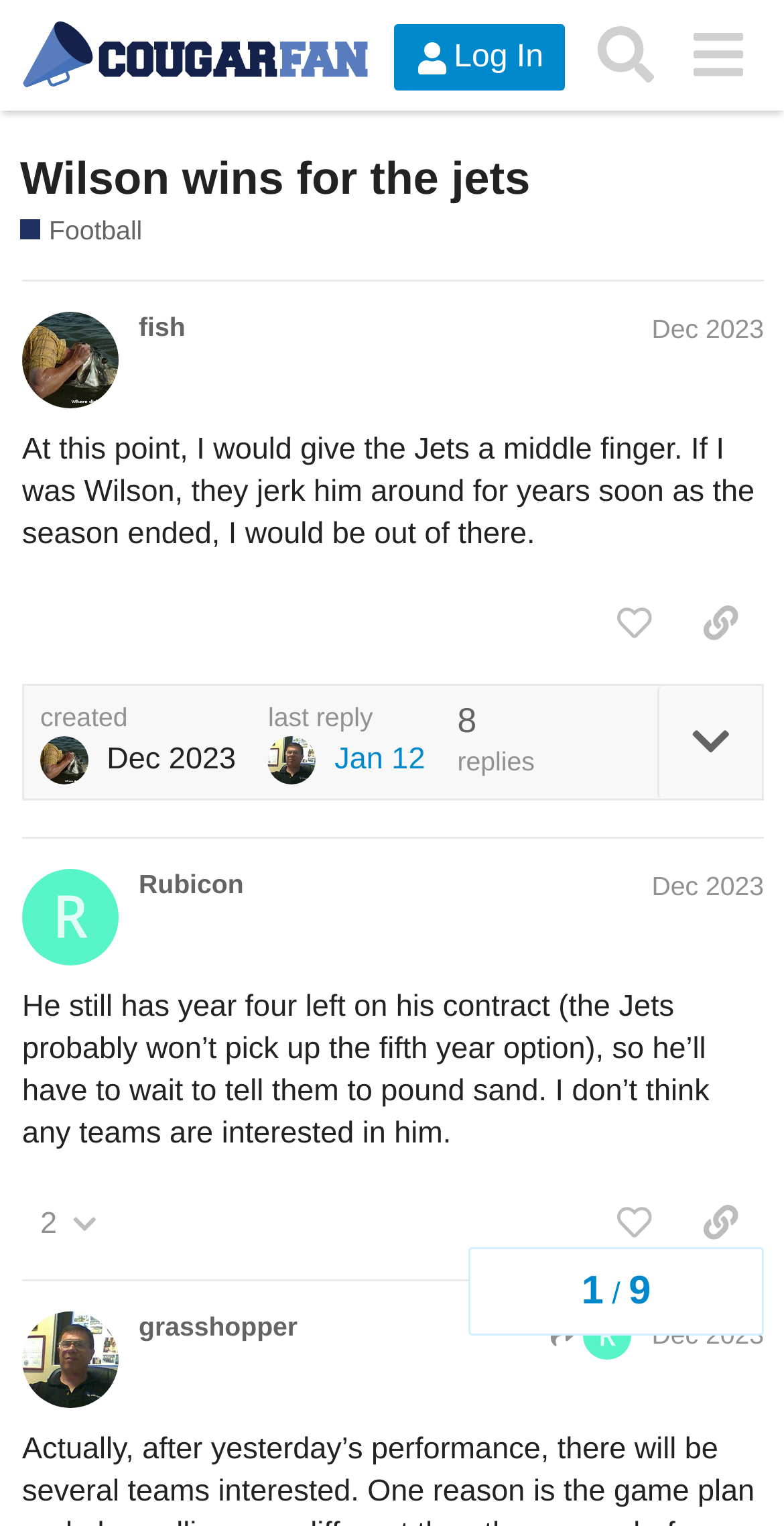Kindly determine the bounding box coordinates for the clickable area to achieve the given instruction: "Read Mountains symbolize obstacles essay".

None